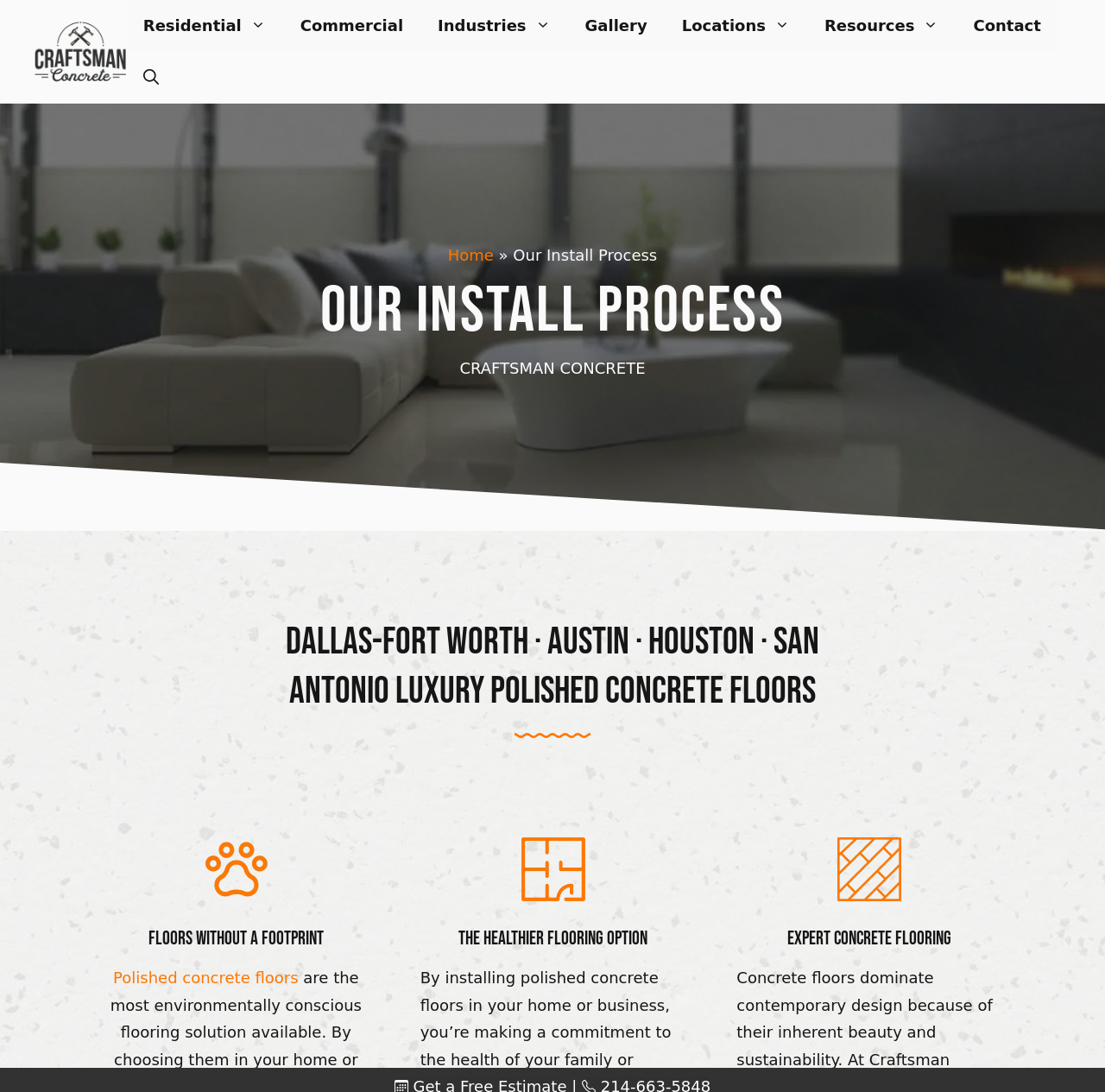Please examine the image and provide a detailed answer to the question: What is the company name?

The company name can be found in the banner at the top of the webpage, which contains a link with the text 'Craftsman Concrete Floors – Texas Polished Concrete'.